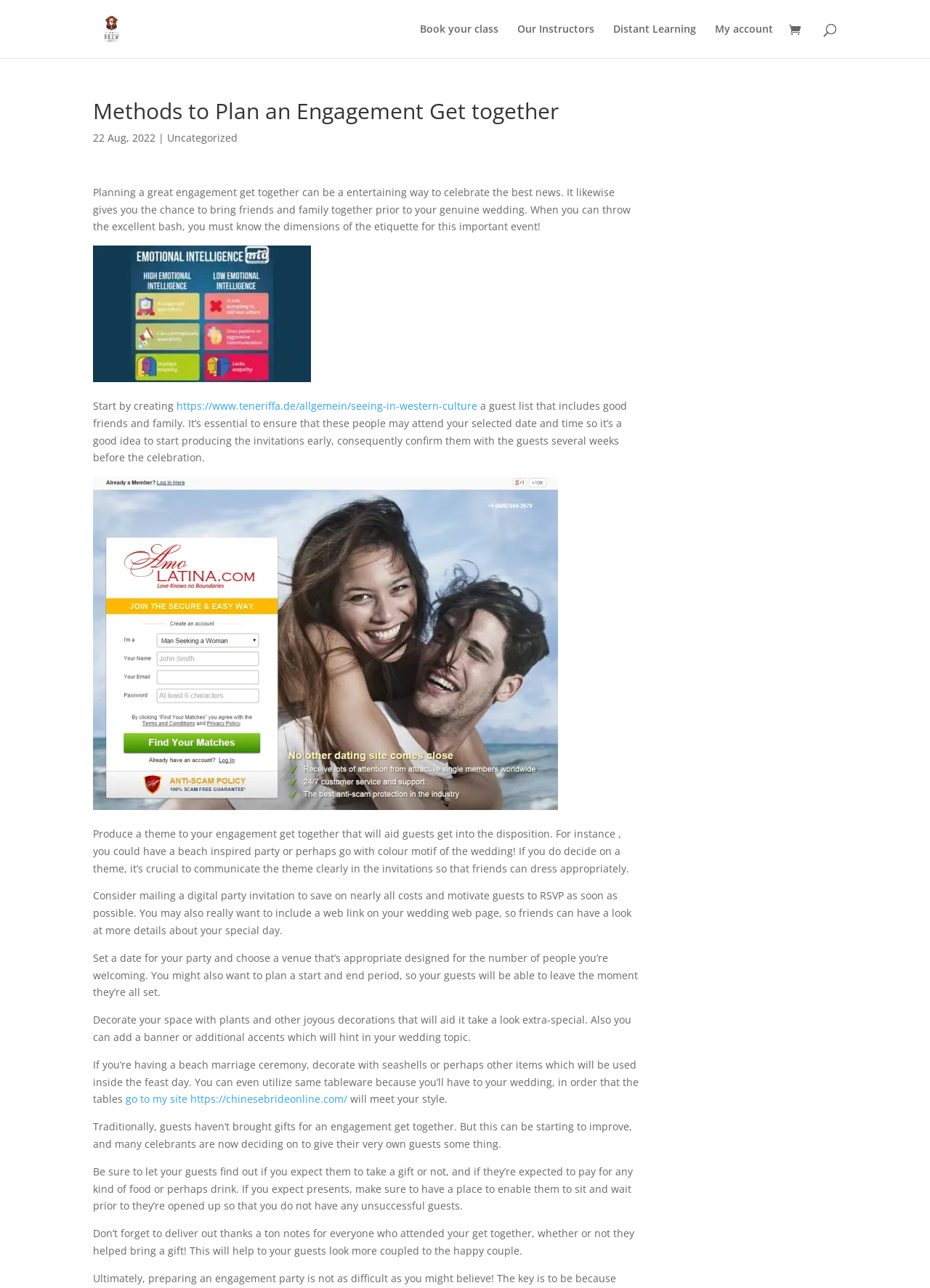Based on the image, give a detailed response to the question: What should be included in the party decorations?

The webpage suggests decorating the party space with plants and other joyful decorations that will make the event look extra-special. Additionally, it is recommended to add a banner or other accents that hint at the wedding theme.